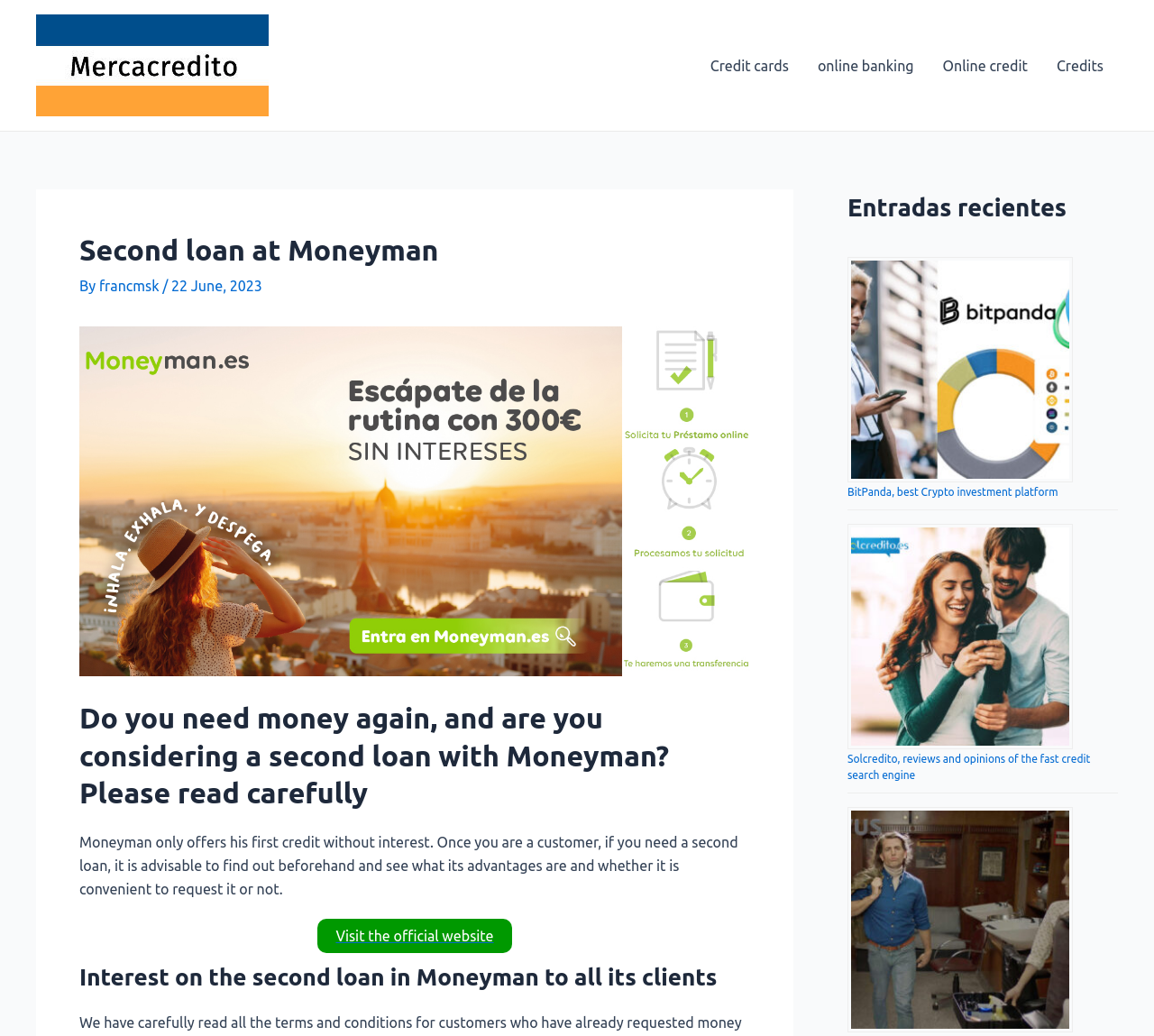Please determine the bounding box coordinates of the element's region to click for the following instruction: "Visit the official website of Moneyman".

[0.275, 0.887, 0.443, 0.92]